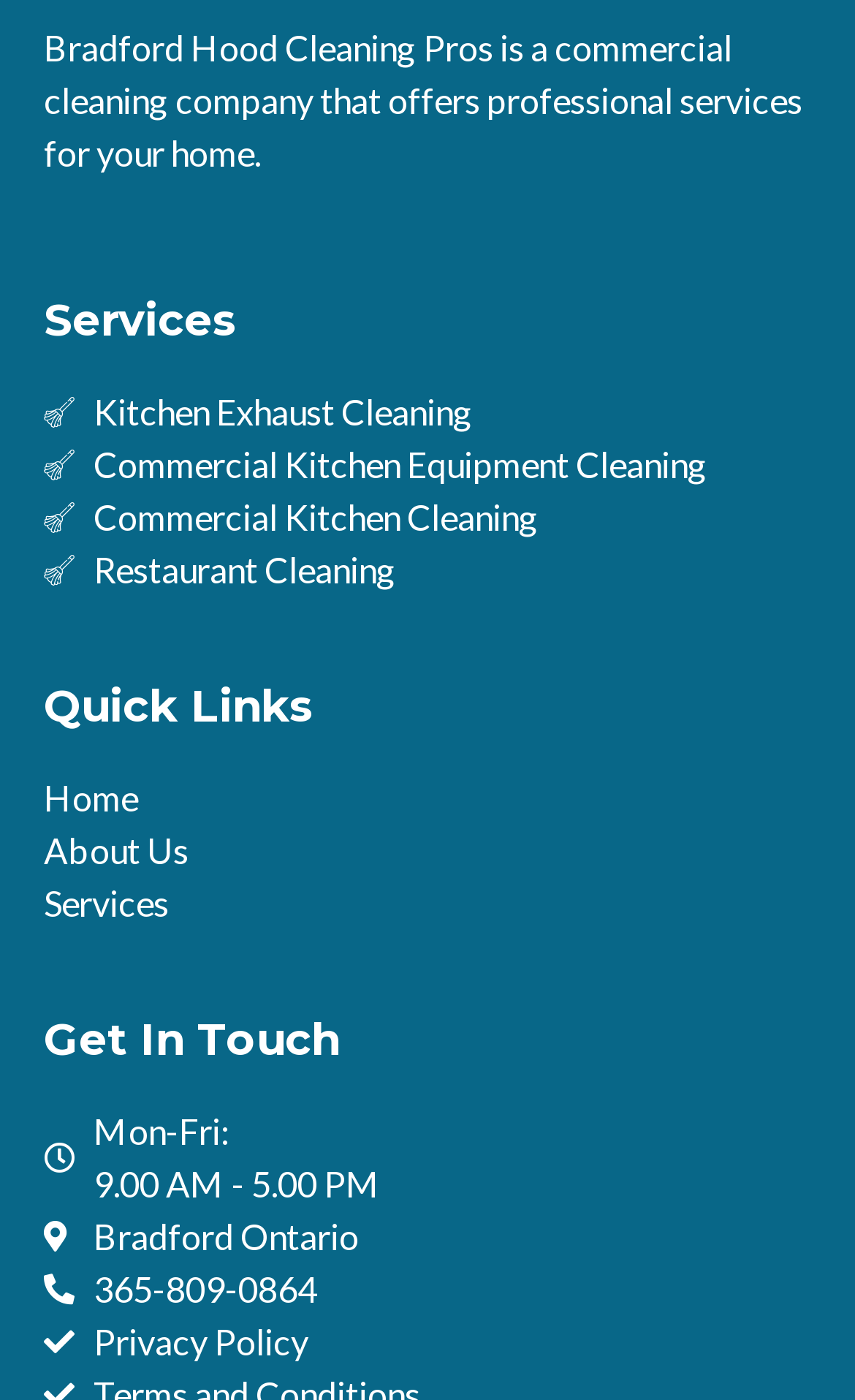Given the content of the image, can you provide a detailed answer to the question?
Where is the company located?

The company location is mentioned under the 'Get In Touch' heading, which includes a link to 'Bradford Ontario'.